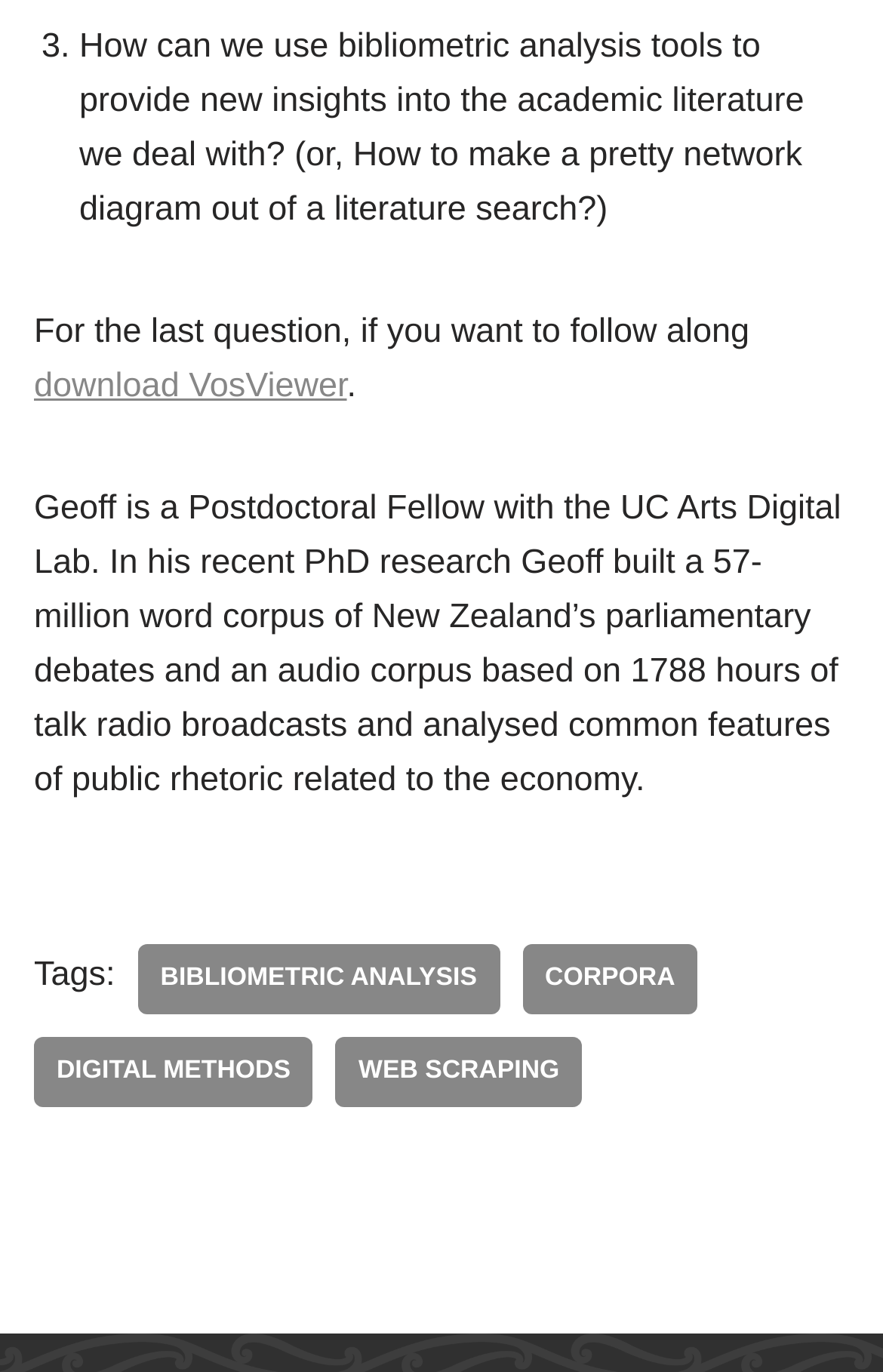Given the element description digital methods, specify the bounding box coordinates of the corresponding UI element in the format (top-left x, top-left y, bottom-right x, bottom-right y). All values must be between 0 and 1.

[0.038, 0.756, 0.355, 0.807]